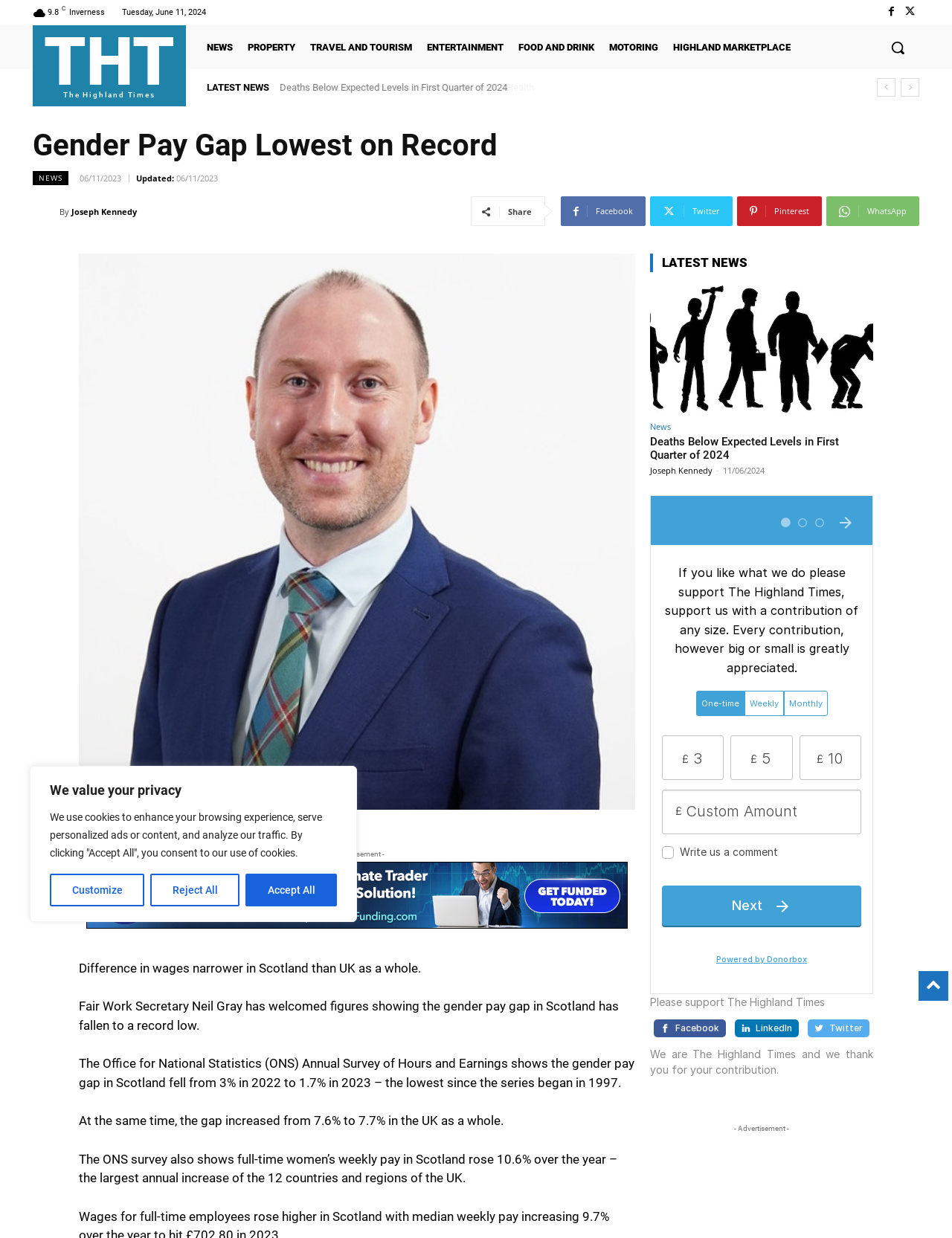Give a one-word or one-phrase response to the question:
What is the gender pay gap in Scotland?

1.7%